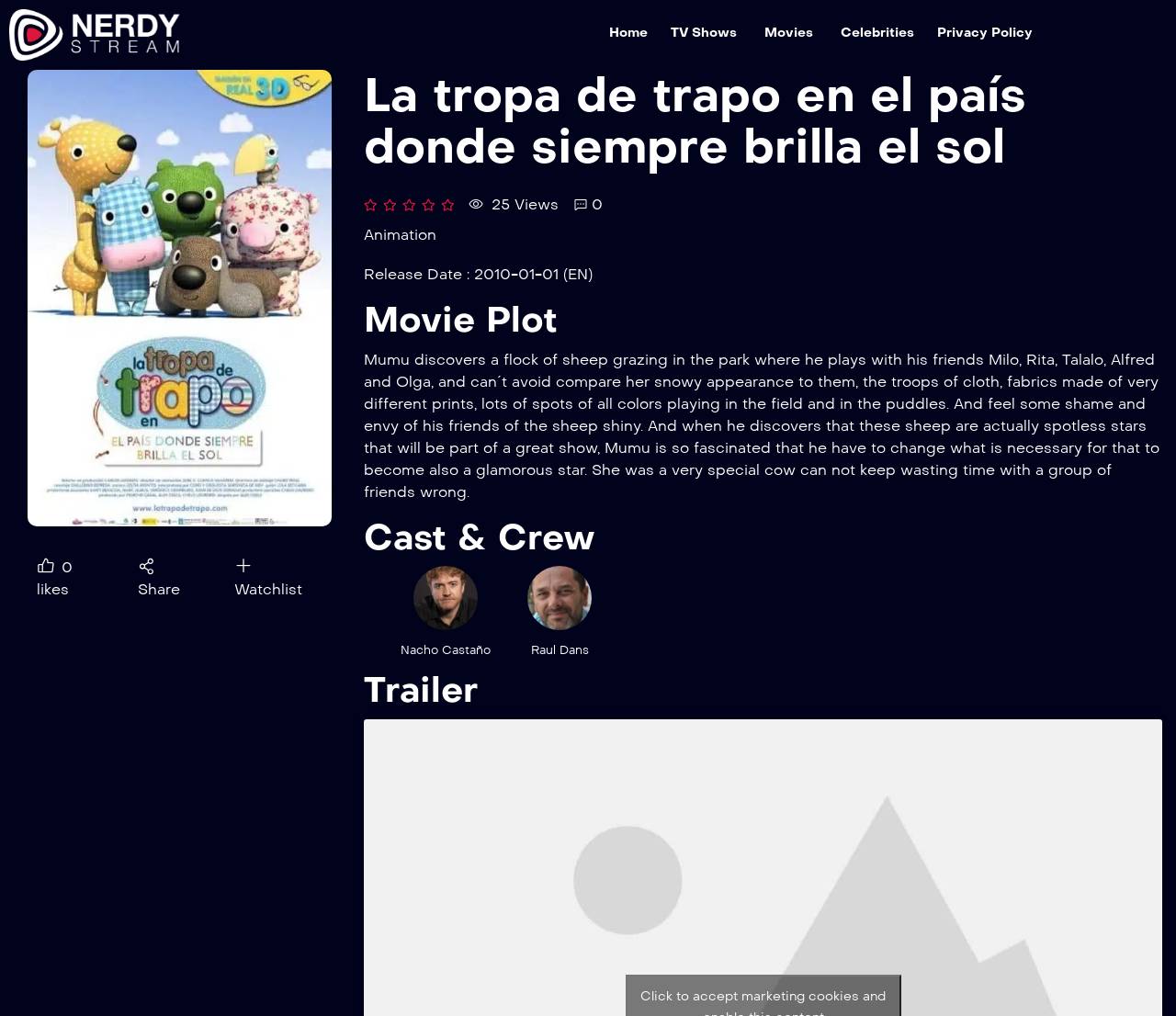Explain in detail what you observe on this webpage.

This webpage is about the movie "La tropa de trapo en el país donde siempre brilla el sol". At the top, there are several links, including "Home", "TV Shows", "Movies", "Celebrities", and "Privacy Policy", which are aligned horizontally across the page. Below these links, there is a section with three links: "0 likes", "Share", and "Watchlist".

The main content of the page is divided into several sections. The first section has a heading with the title of the movie, followed by a text indicating that it has 25 views. Below this, there is a link to the movie's genre, "Animation", and a text stating the release date as January 1, 2010.

The next section is about the movie plot, with a heading "Movie Plot" and a lengthy text summarizing the story. Below this, there is a section with a heading "Cast & Crew", which lists the cast members, including Nacho Castaño and Raul Dans, with their names linked to their respective profiles. Each cast member's name is accompanied by a small image.

Finally, there is a section with a heading "Trailer", which is likely a link to the movie's trailer. Overall, the webpage provides an overview of the movie, including its plot, cast, and release date, as well as links to related content.